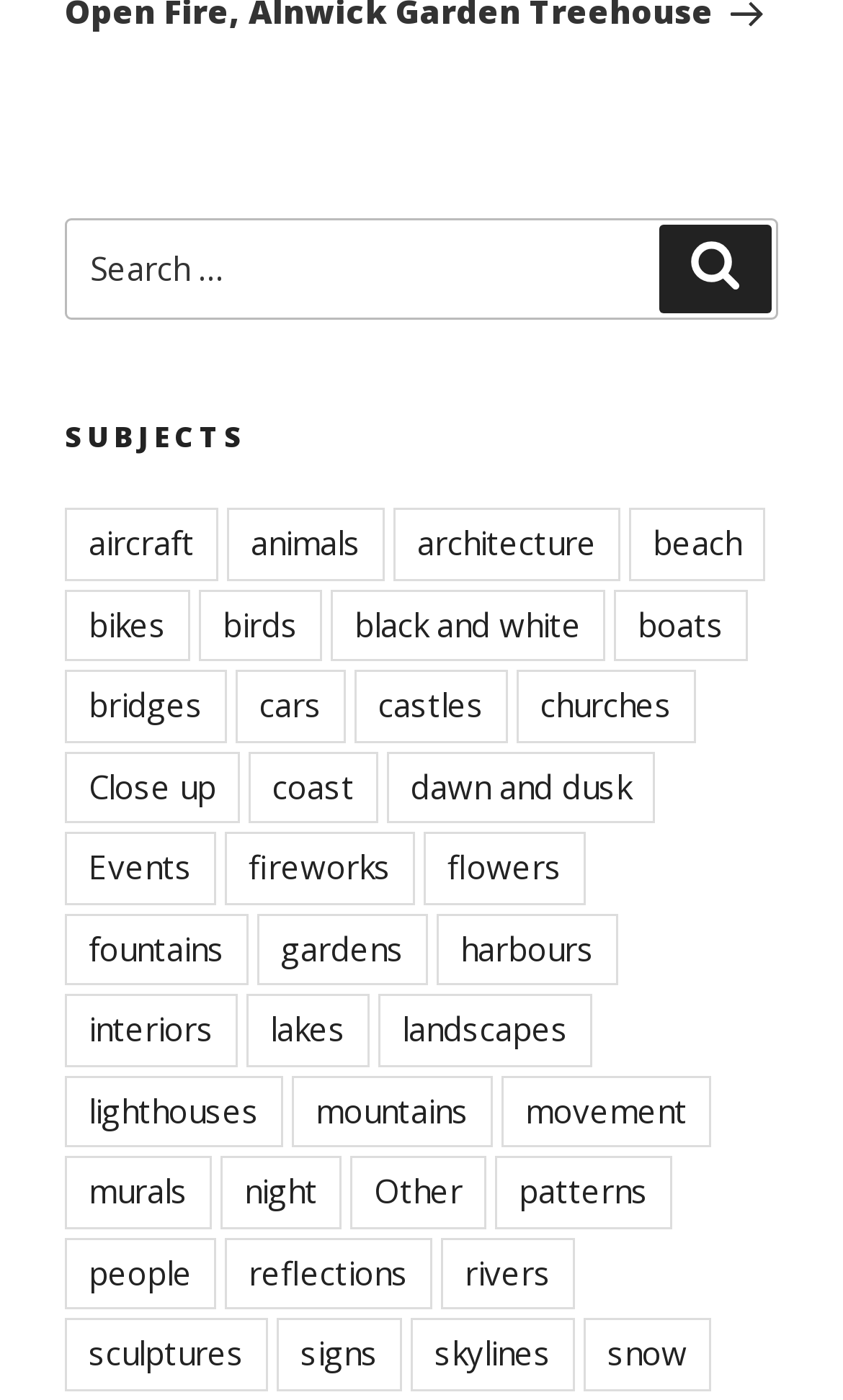For the element described, predict the bounding box coordinates as (top-left x, top-left y, bottom-right x, bottom-right y). All values should be between 0 and 1. Element description: Close up

[0.077, 0.536, 0.285, 0.588]